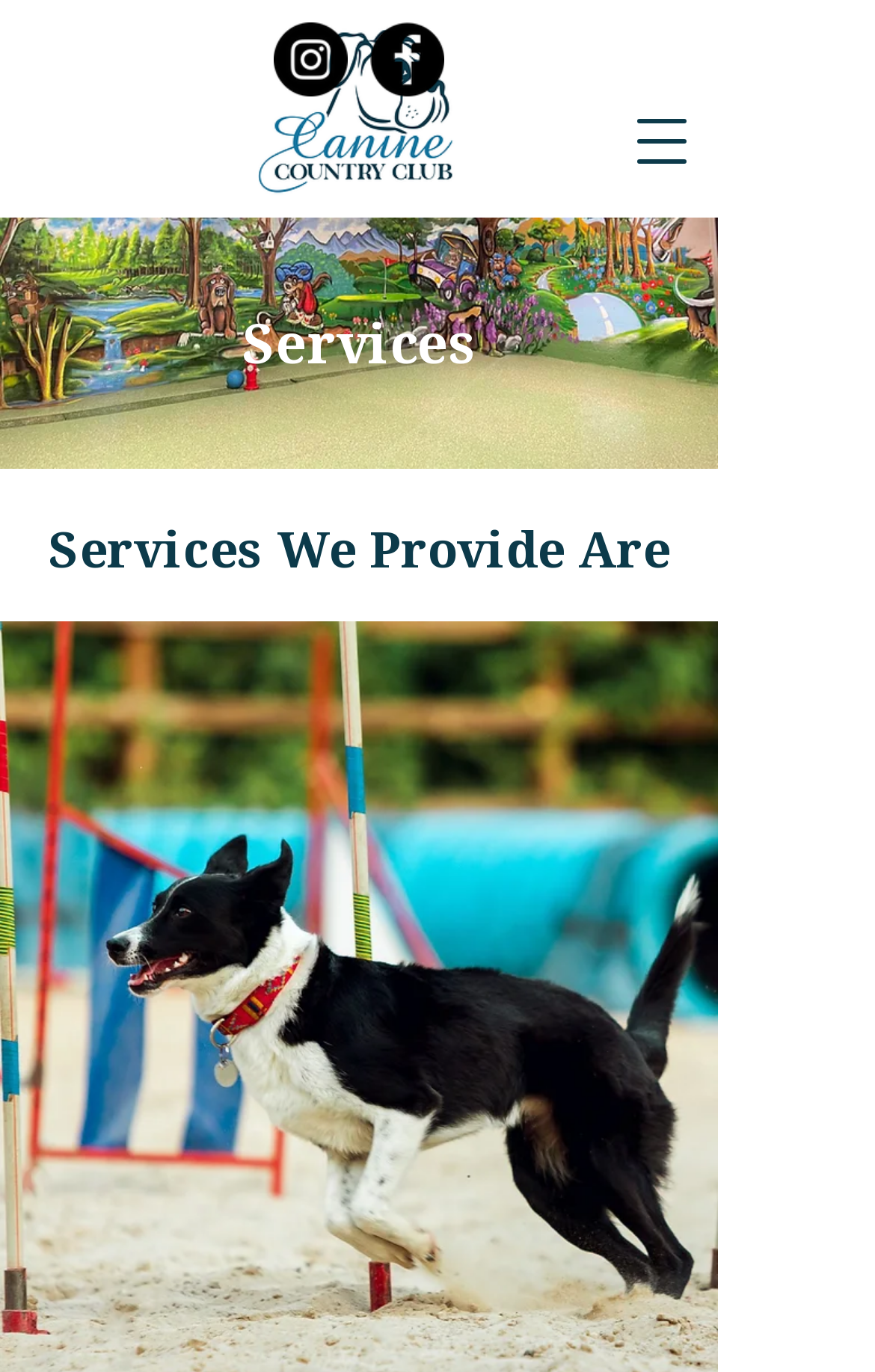Refer to the screenshot and give an in-depth answer to this question: How many images are on the webpage?

There are three images on the webpage: the Daycare logo, the Instagram icon, and the Facebook icon, as well as an image with the description 'Room_1_edited.jpg'.